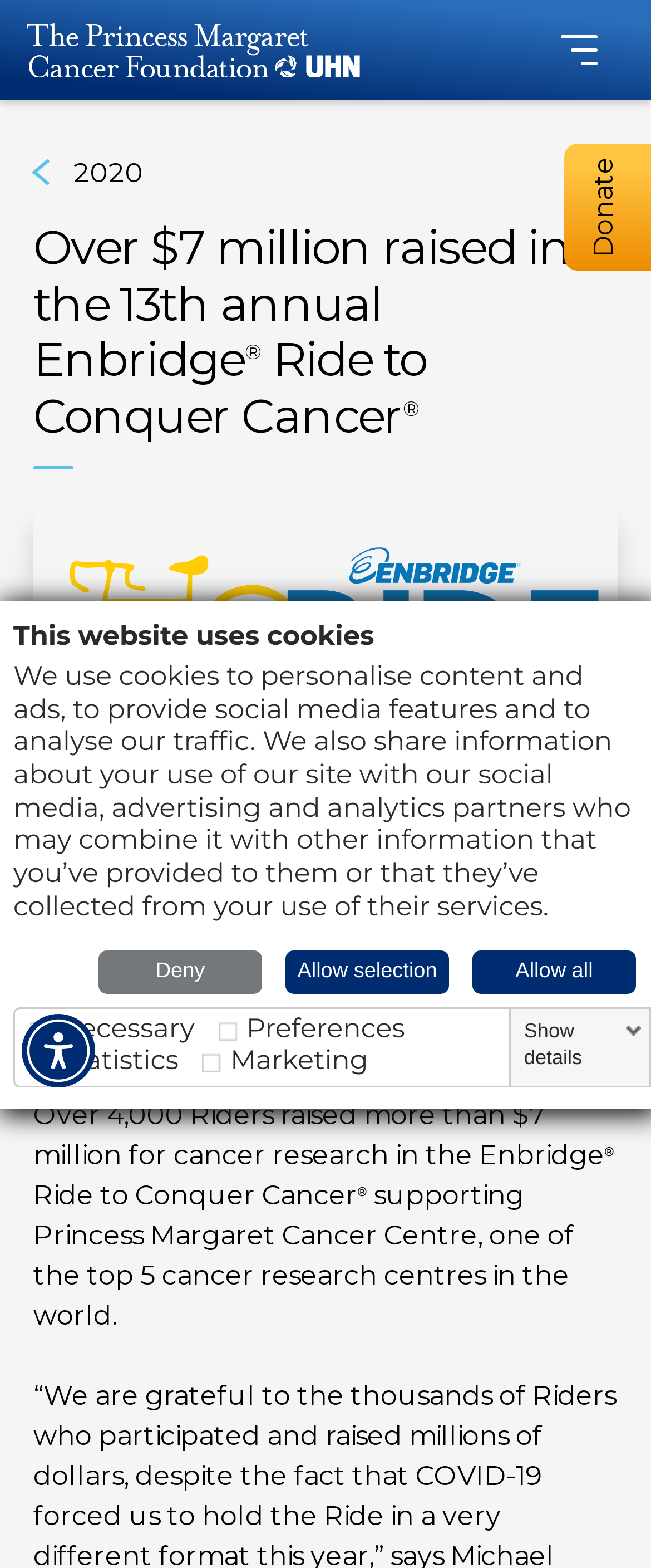Give a detailed account of the webpage, highlighting key information.

This webpage is about the Enbridge Ride to Conquer Cancer, a charity event that raised over $7 million for cancer research. At the top left corner, there is a button labeled "Accessibility Menu". Below it, there is a dialog box with a heading "This website uses cookies" and a paragraph explaining the use of cookies on the website. The dialog box also contains three links: "Deny", "Allow selection", and "Allow all", which are used to manage cookie preferences.

On the top right corner, there is a link "Go to The Princess Margaret Cancer Foundation Home" accompanied by an image. Below it, there is a prominent heading "Over $7 million raised in the Ride to Conquer Cancer in 2020 Ride". 

The main content of the webpage is an article that summarizes the event. It starts with a link "2020" and a heading "Over $7 million raised in the 13th annual Enbridge Ride to Conquer Cancer". The heading is followed by a figure with an image and a time stamp "September 15, 2020". 

Below the figure, there is a description list with a term "Share" and a description "Over 4,000 Riders raised more than $7 million for cancer research in the Enbridge Ride to Conquer Cancer supporting Princess Margaret Cancer Centre, one of the top 5 cancer research centres in the world." The description contains two superscript symbols, indicating registered trademarks.

At the bottom right corner, there is a link "Donate".